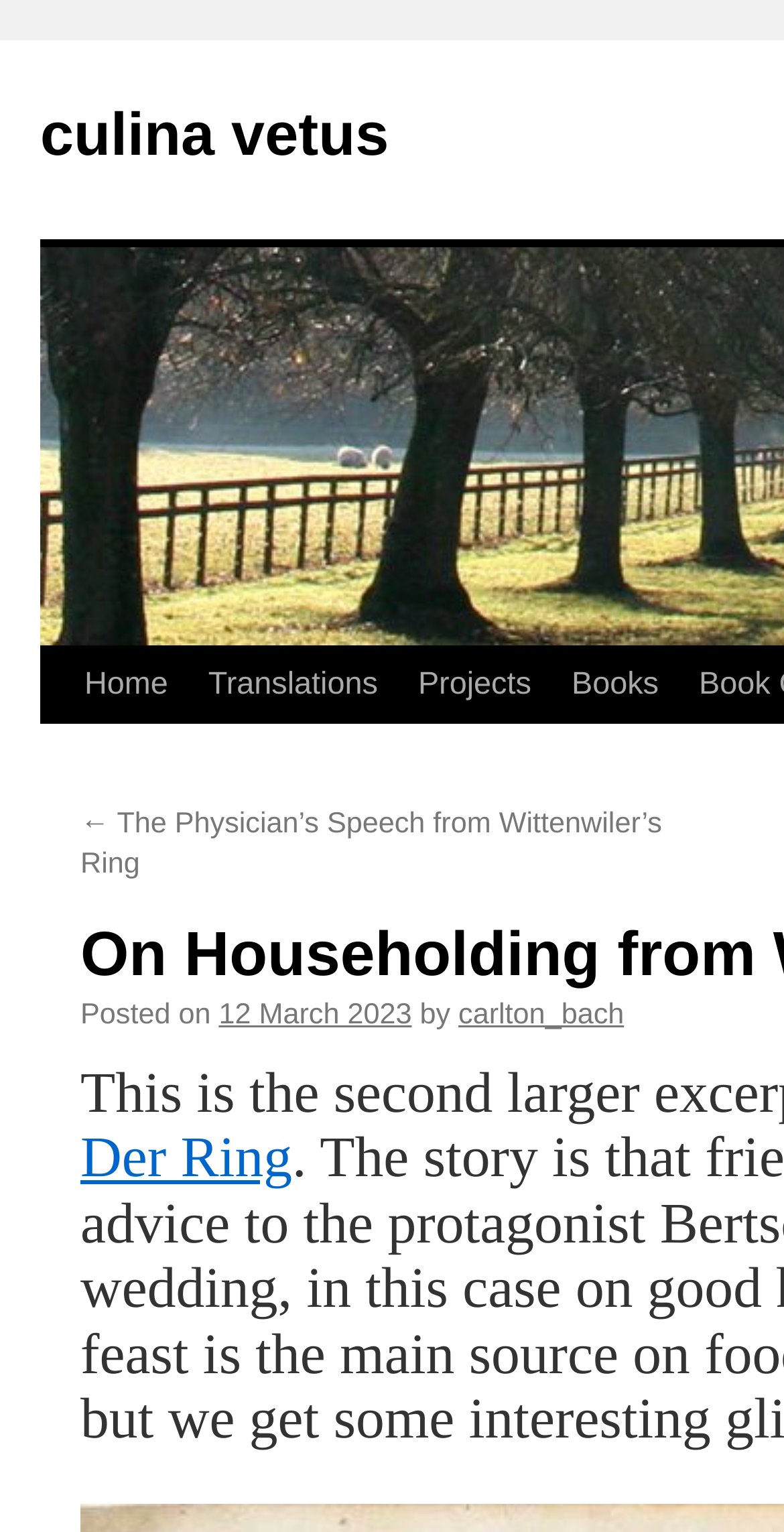What is the date of the latest article?
Answer the question with as much detail as possible.

I looked for the date of the latest article, which is mentioned next to 'Posted on', and found that it is '12 March 2023'.